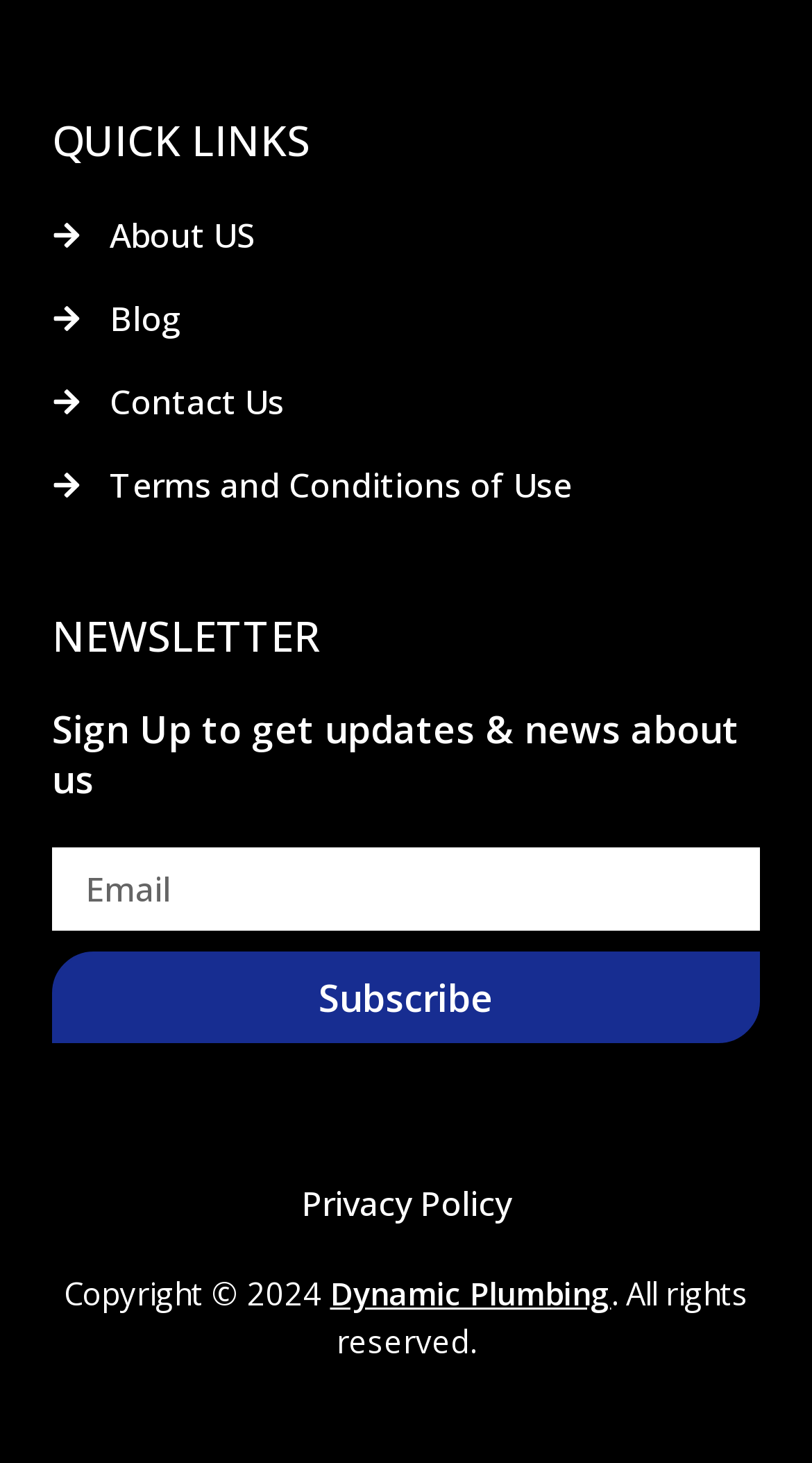What is the purpose of the QUICK LINKS section?
Use the image to answer the question with a single word or phrase.

Navigation